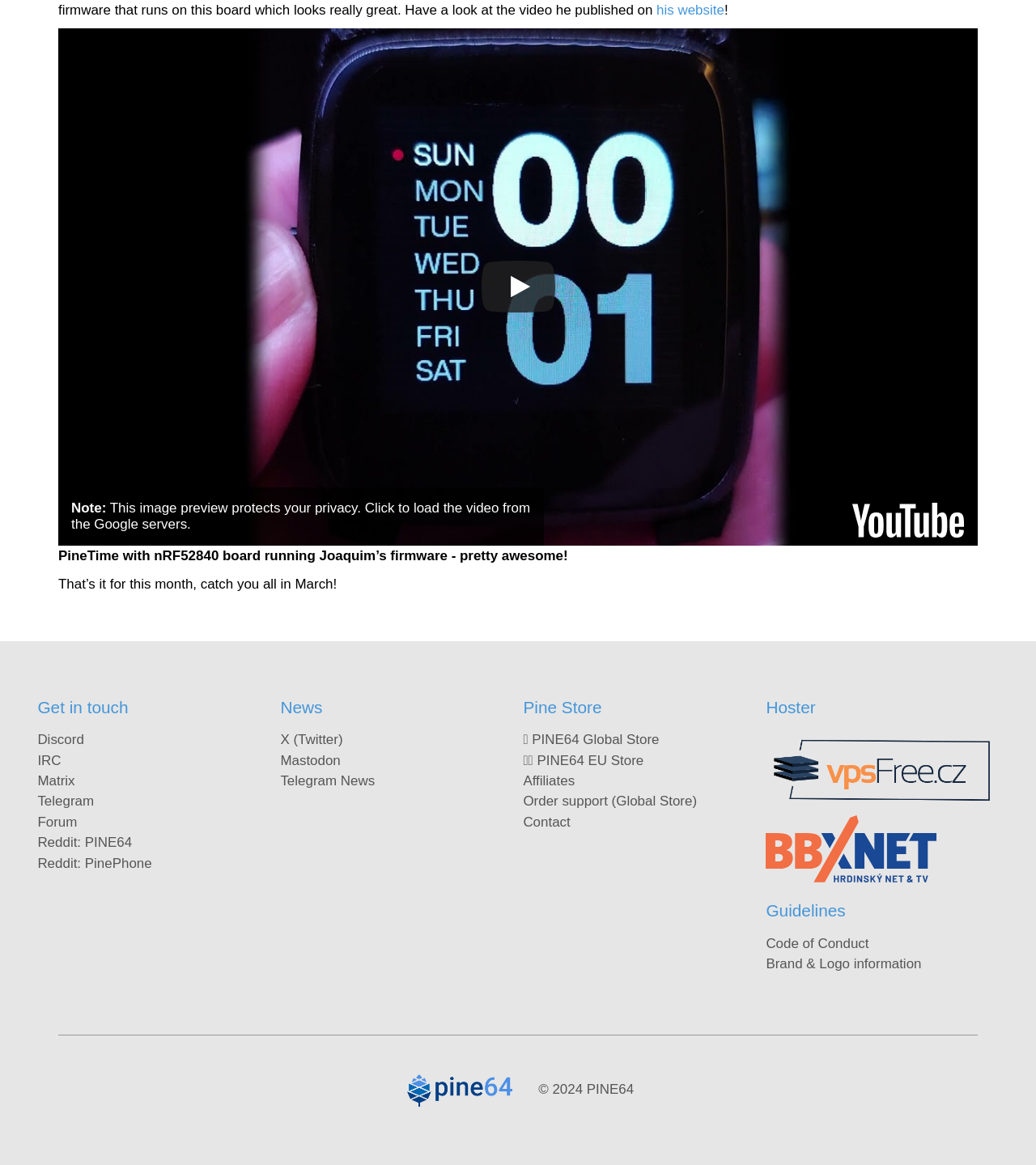Locate the bounding box coordinates of the element that should be clicked to execute the following instruction: "Visit the PINE64 Global Store".

[0.505, 0.628, 0.636, 0.642]